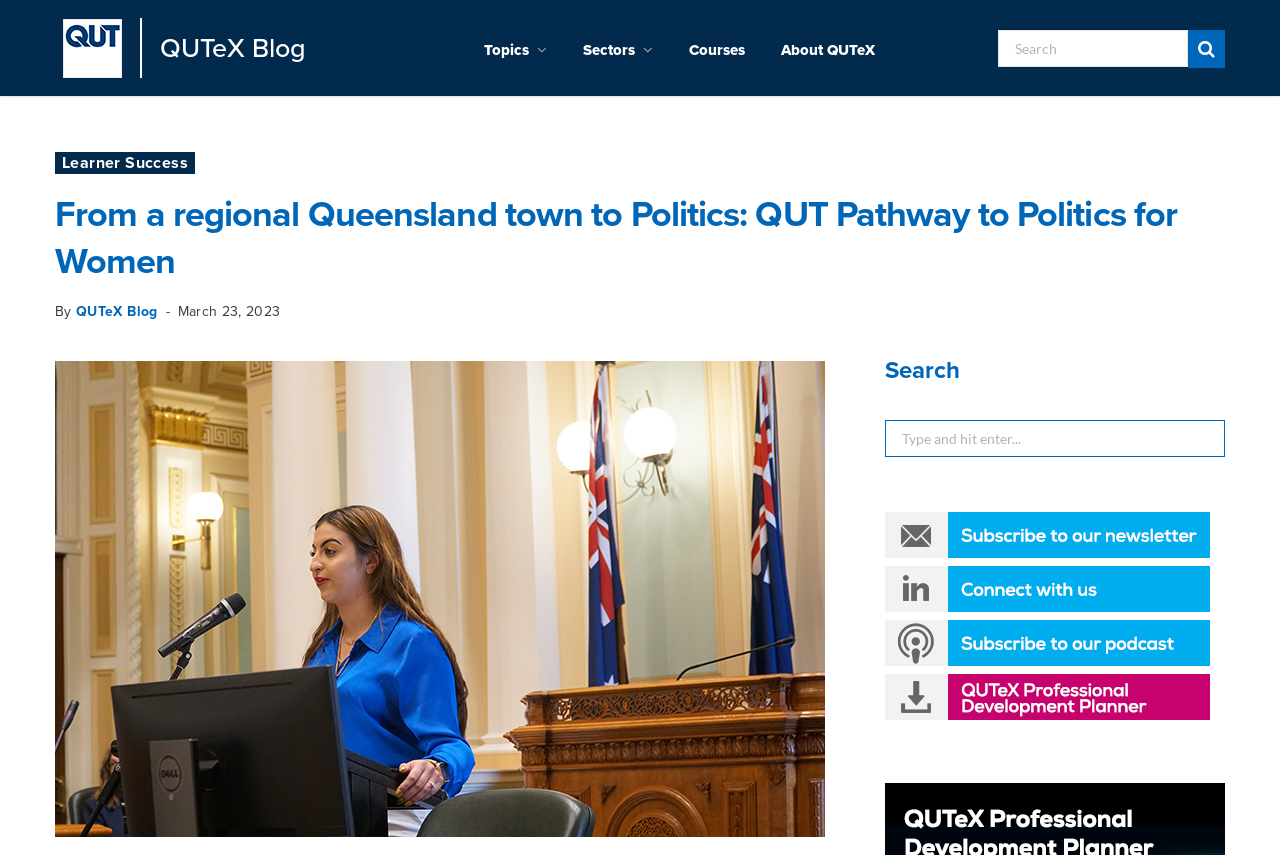What is the name of the program mentioned in the article?
Identify the answer in the screenshot and reply with a single word or phrase.

QUT Pathway to Politics for Women